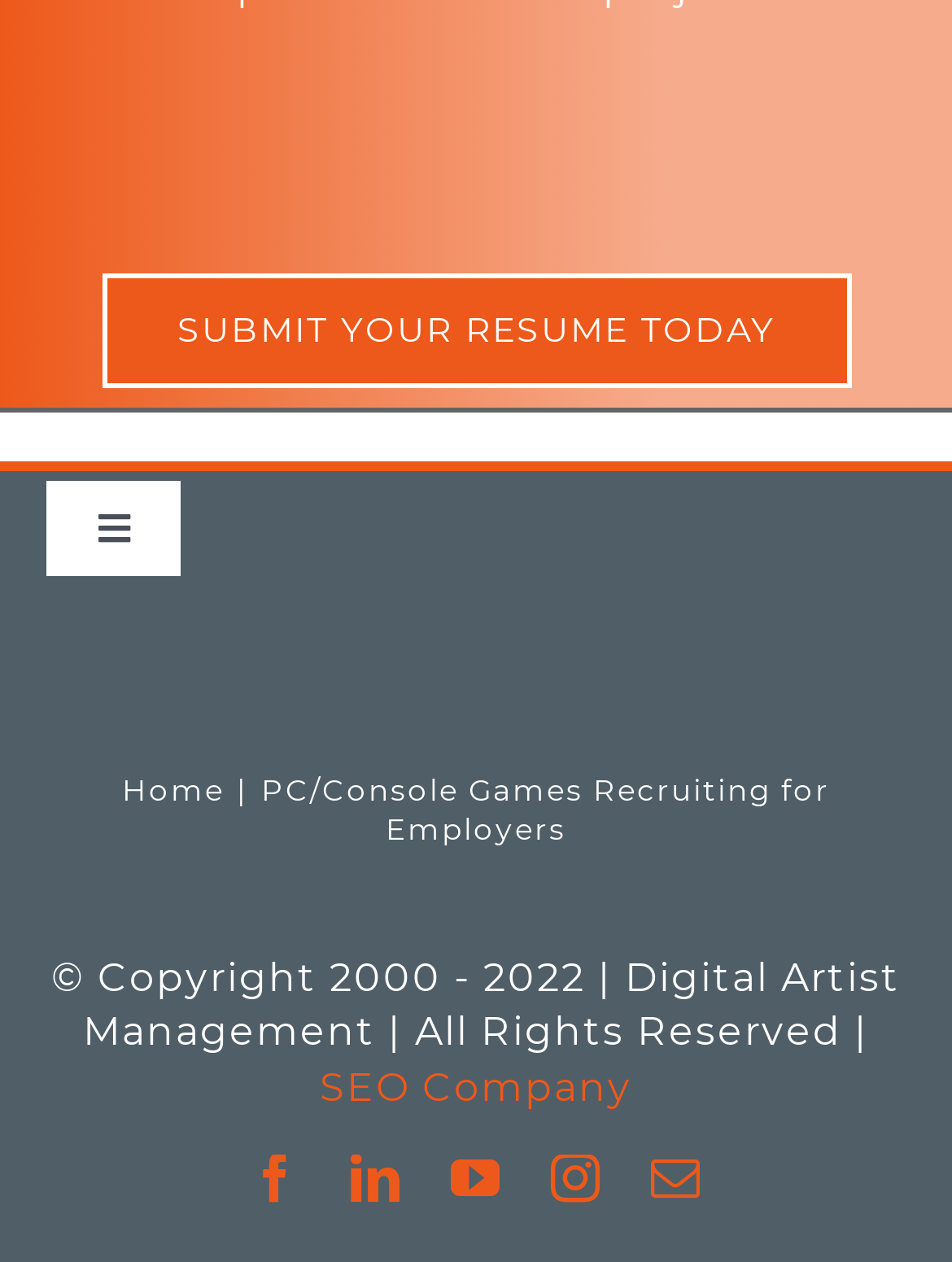Determine the bounding box coordinates of the element that should be clicked to execute the following command: "View facebook page".

[0.263, 0.915, 0.317, 0.954]